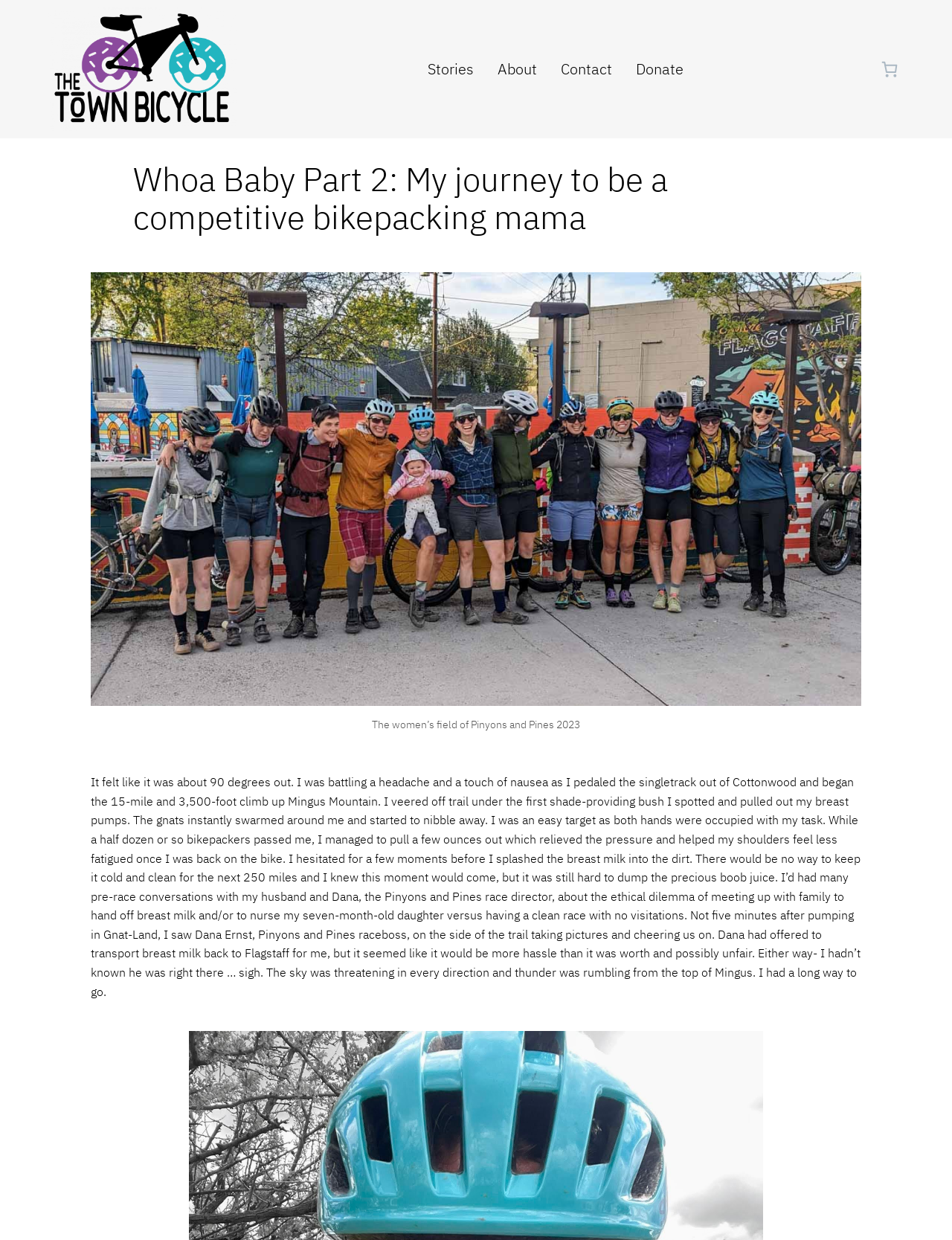Determine the bounding box for the described HTML element: "alt="The Town Bicycle"". Ensure the coordinates are four float numbers between 0 and 1 in the format [left, top, right, bottom].

[0.05, 0.006, 0.248, 0.106]